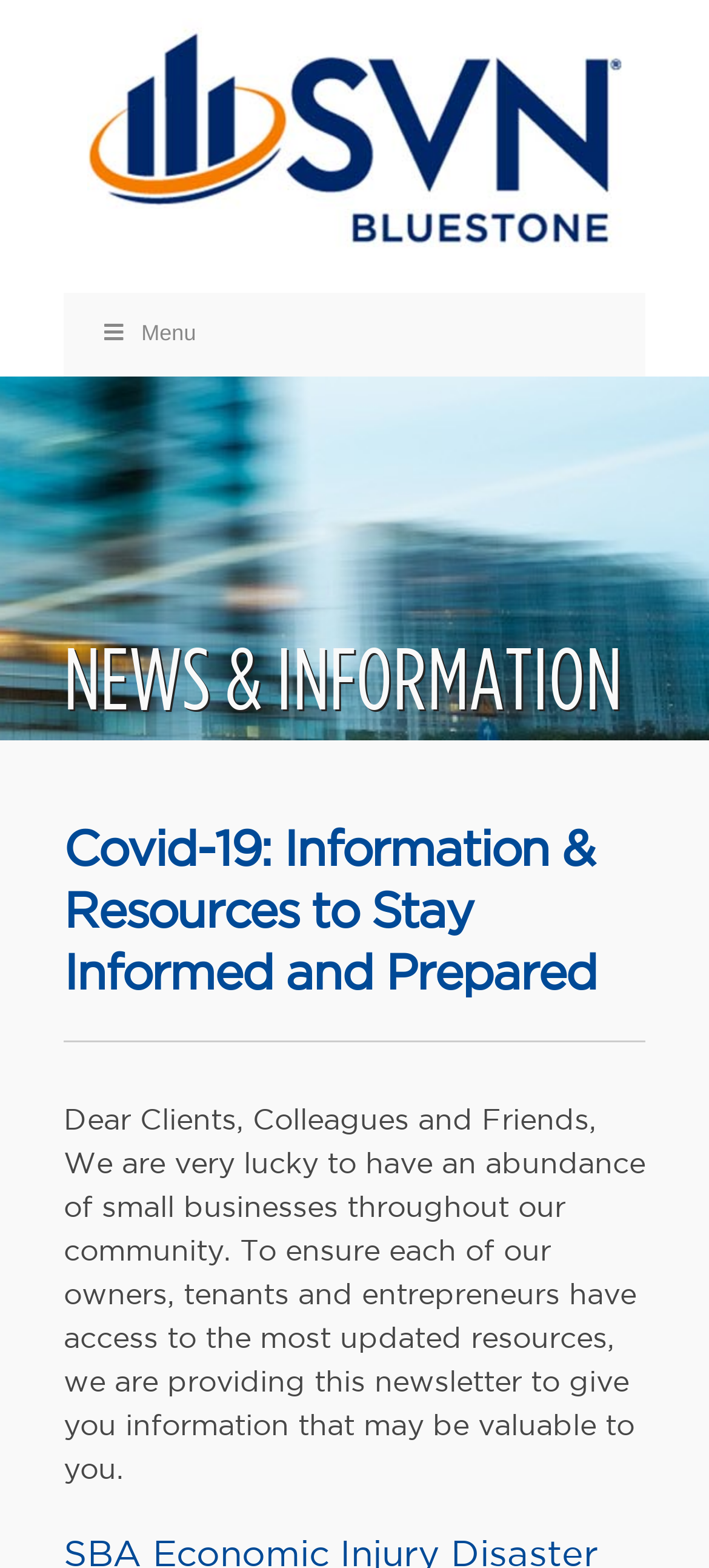Answer the question briefly using a single word or phrase: 
What is the topic of the information and resources provided?

Covid-19